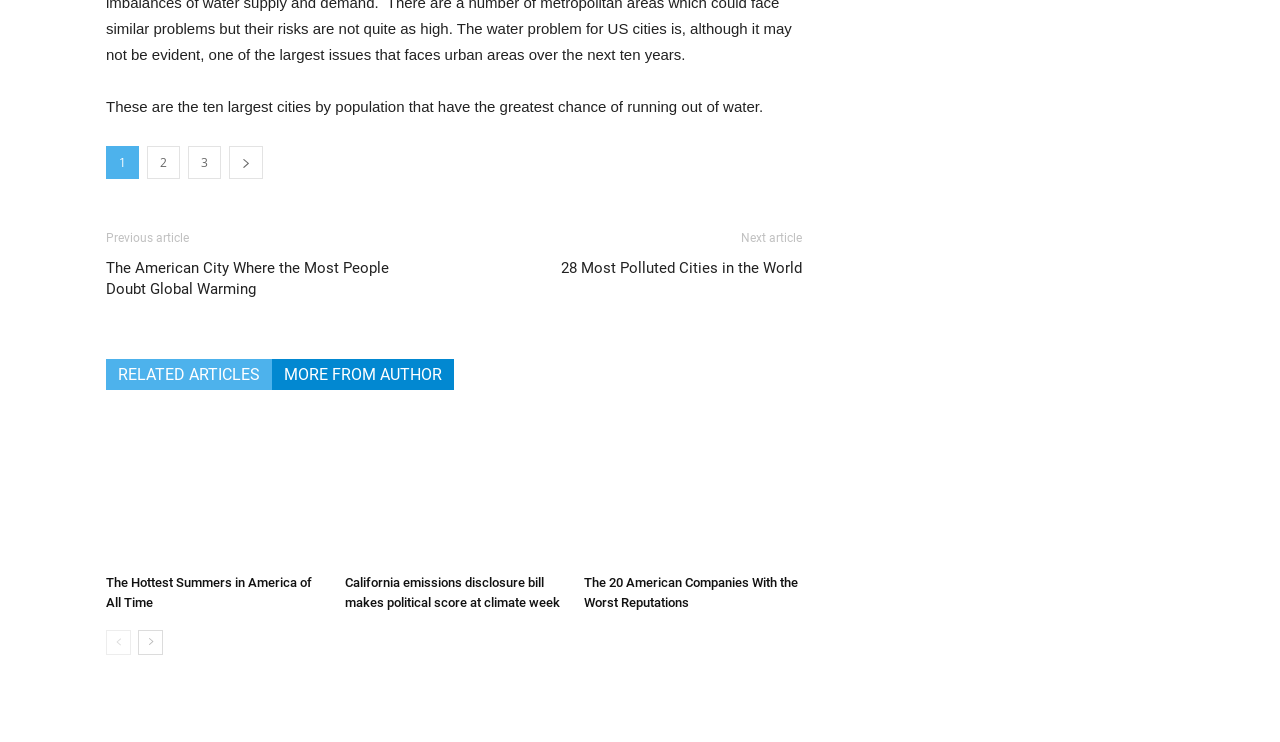Determine the bounding box coordinates of the clickable region to carry out the instruction: "Explore related articles".

[0.083, 0.484, 0.212, 0.525]